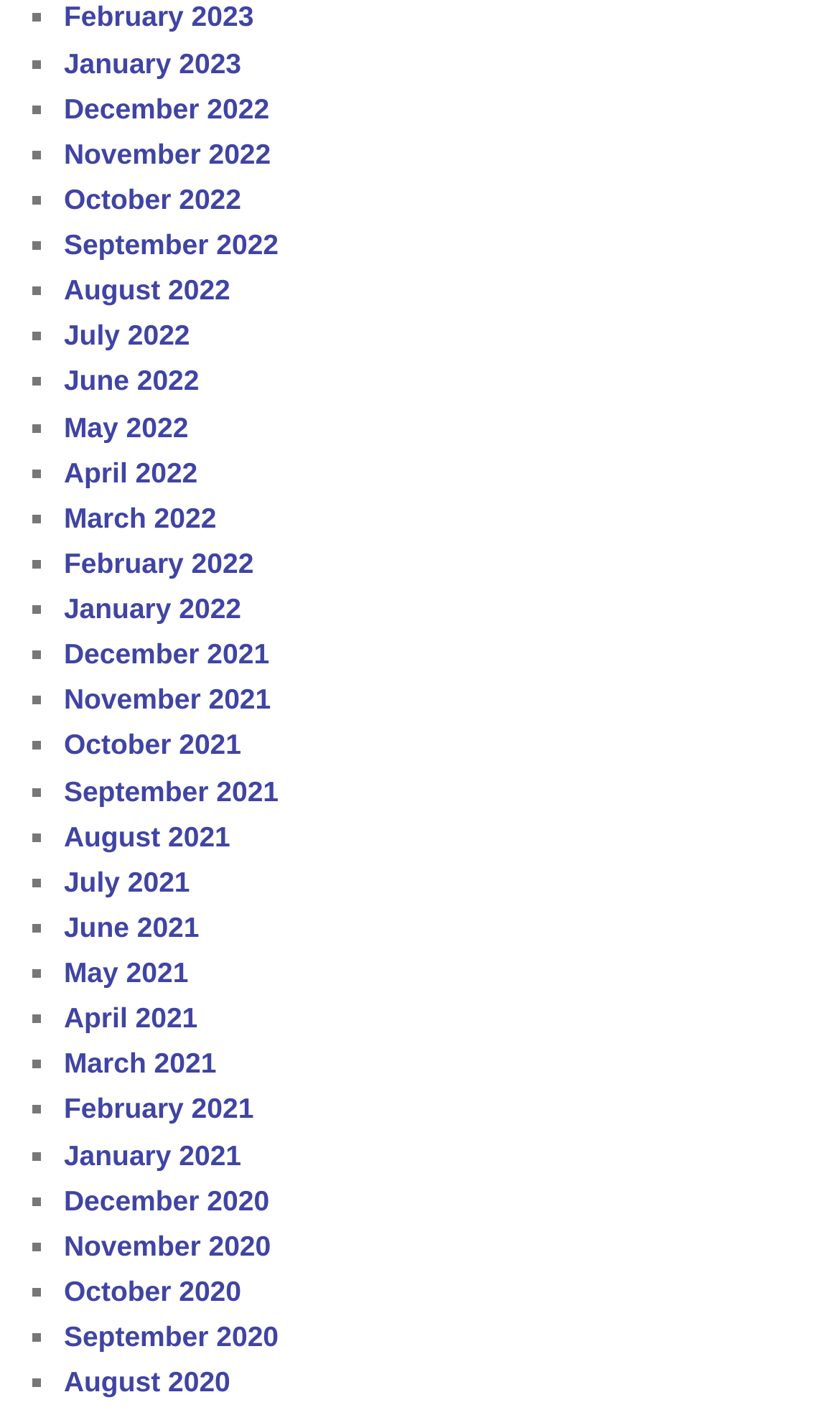Respond with a single word or short phrase to the following question: 
What is the earliest month listed?

August 2020